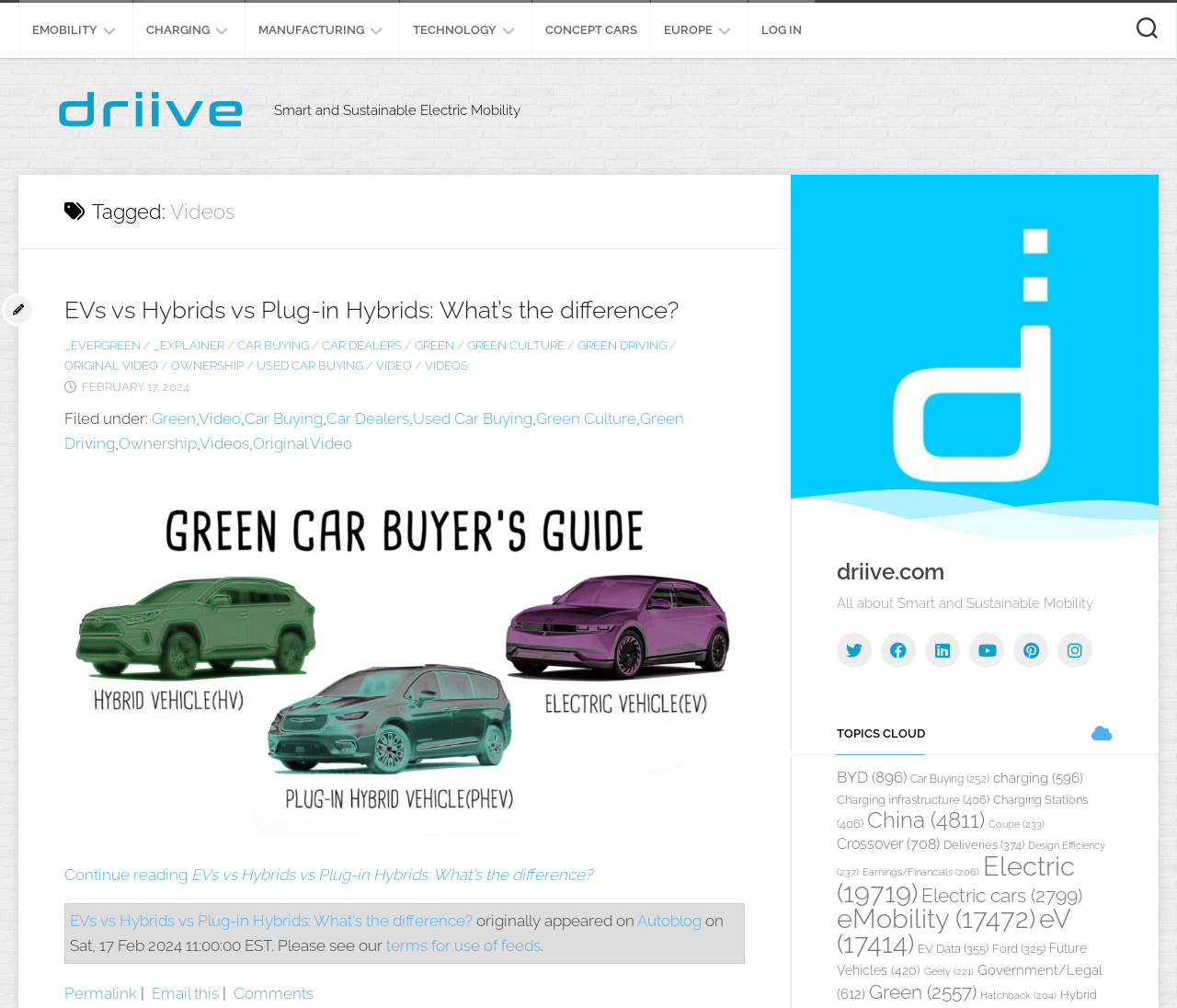What is the difference between EVs, Hybrids, and Plug-in Hybrids?
Using the image as a reference, give an elaborate response to the question.

The webpage has a video that explains the difference between EVs, Hybrids, and Plug-in Hybrids, which suggests that the webpage is providing educational content on electric mobility.